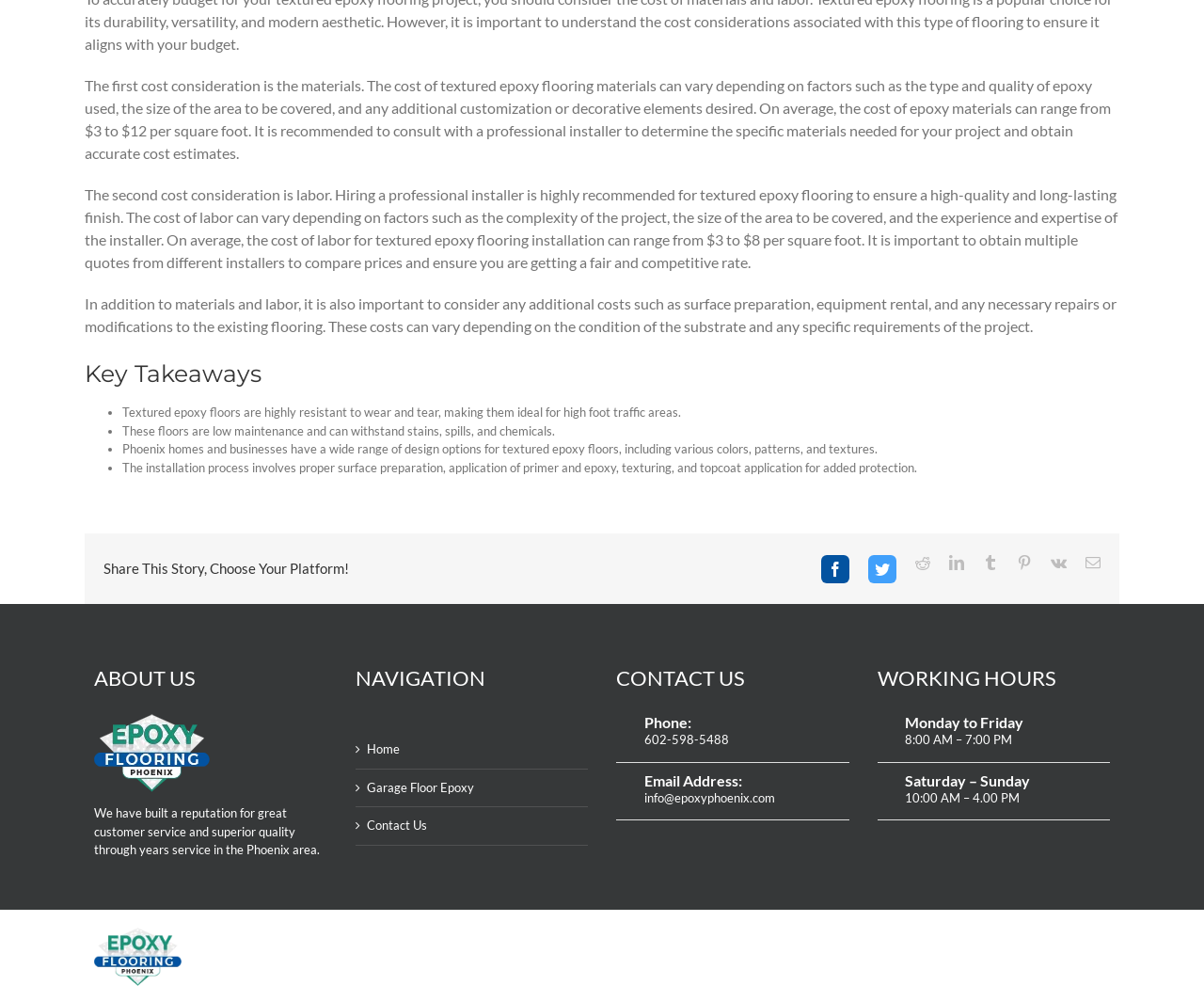Using the details in the image, give a detailed response to the question below:
What is the purpose of textured epoxy flooring?

The text mentions that textured epoxy floors are highly resistant to wear and tear, making them ideal for high foot traffic areas. This suggests that the purpose of textured epoxy flooring is to provide a durable and long-lasting solution for areas that experience heavy foot traffic.